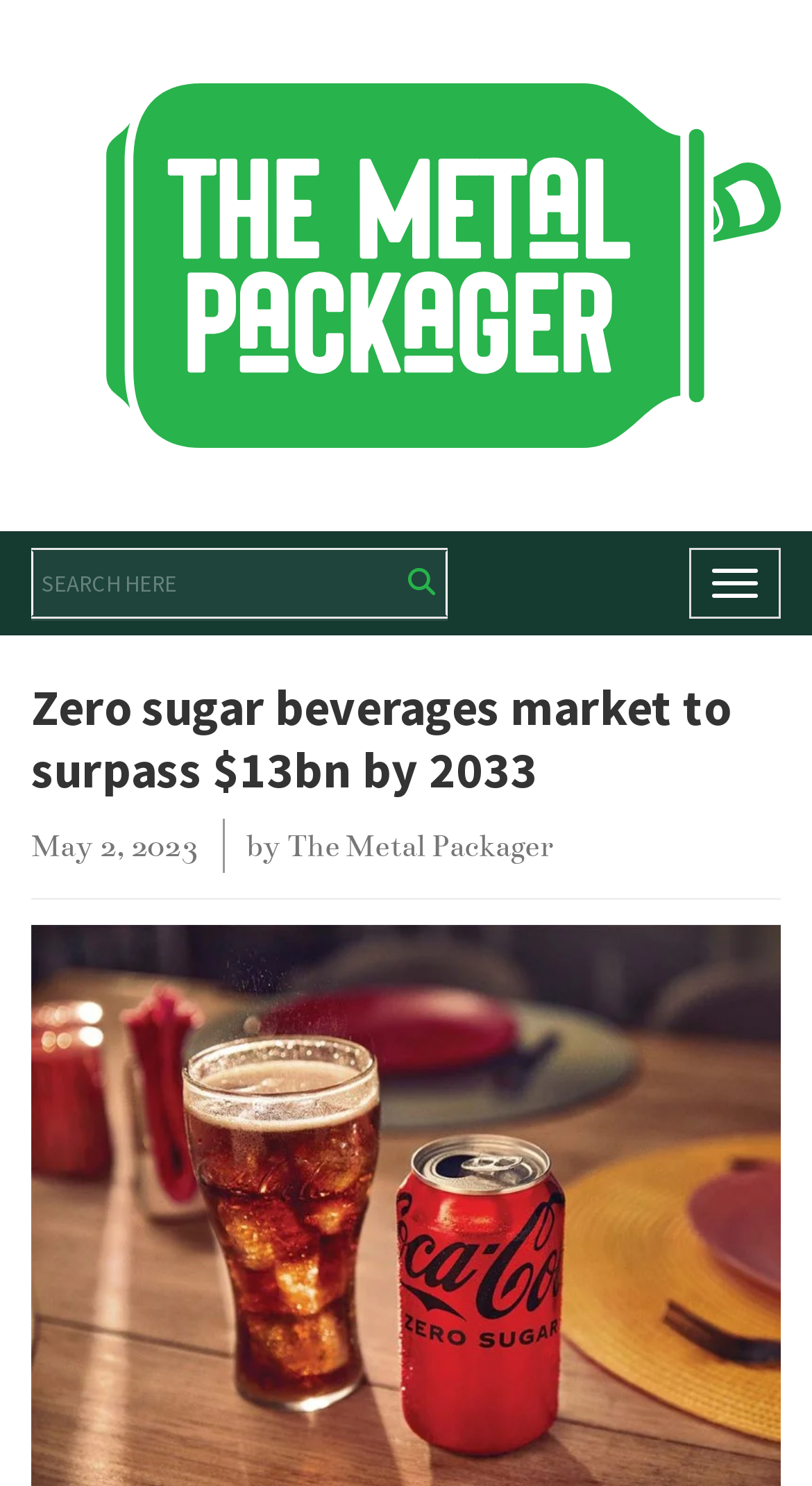What is the purpose of the button with a magnifying glass icon? Examine the screenshot and reply using just one word or a brief phrase.

Search